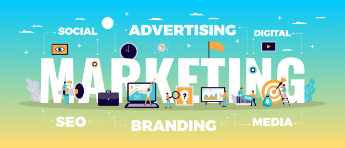What colors are used in the gradient backdrop?
Answer the question with a detailed and thorough explanation.

The gradient backdrop features a combination of blue and green colors, which enhances the lively and dynamic essence of marketing today.